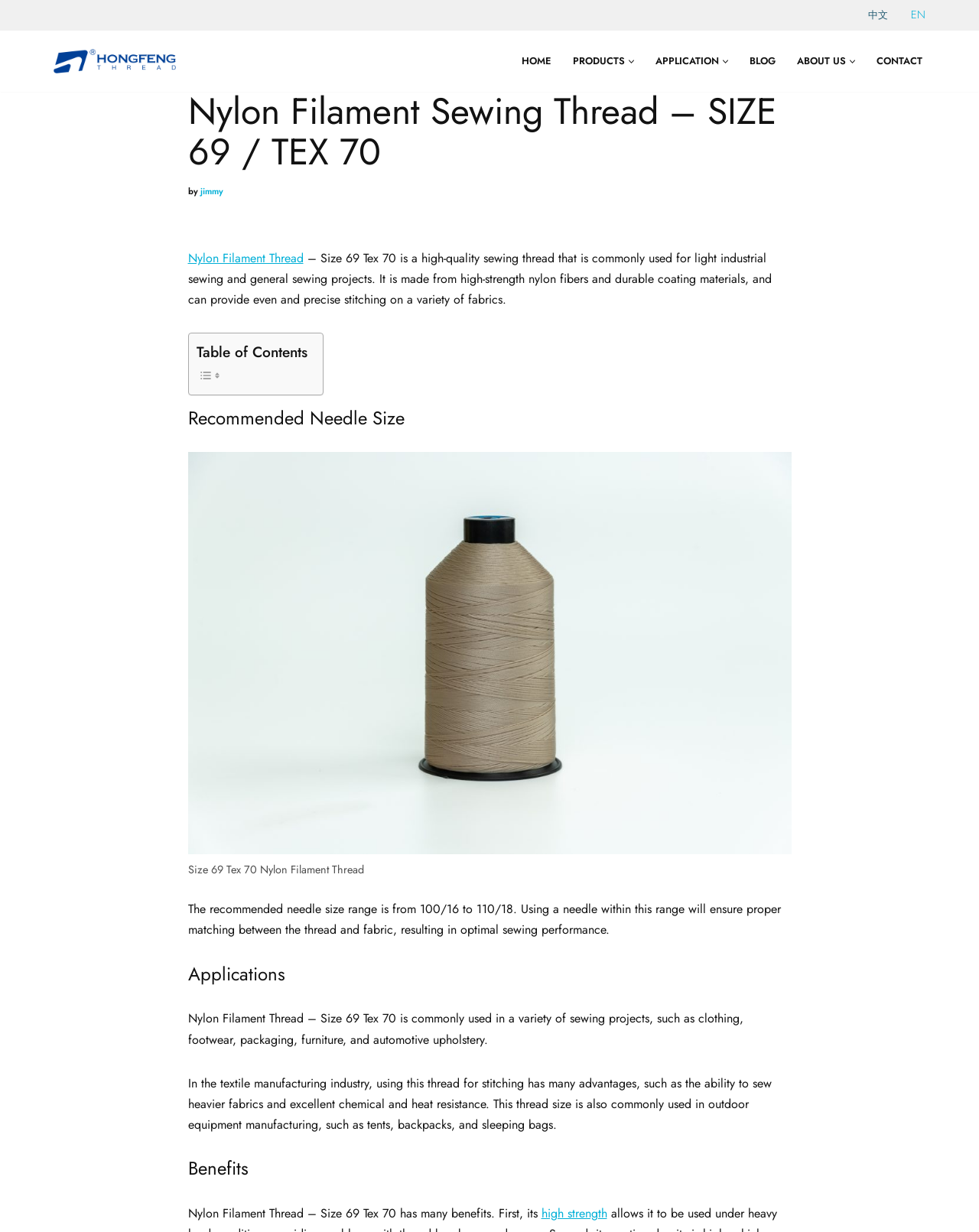What is the thread used for in the textile manufacturing industry?
Answer with a single word or phrase by referring to the visual content.

sewing heavier fabrics